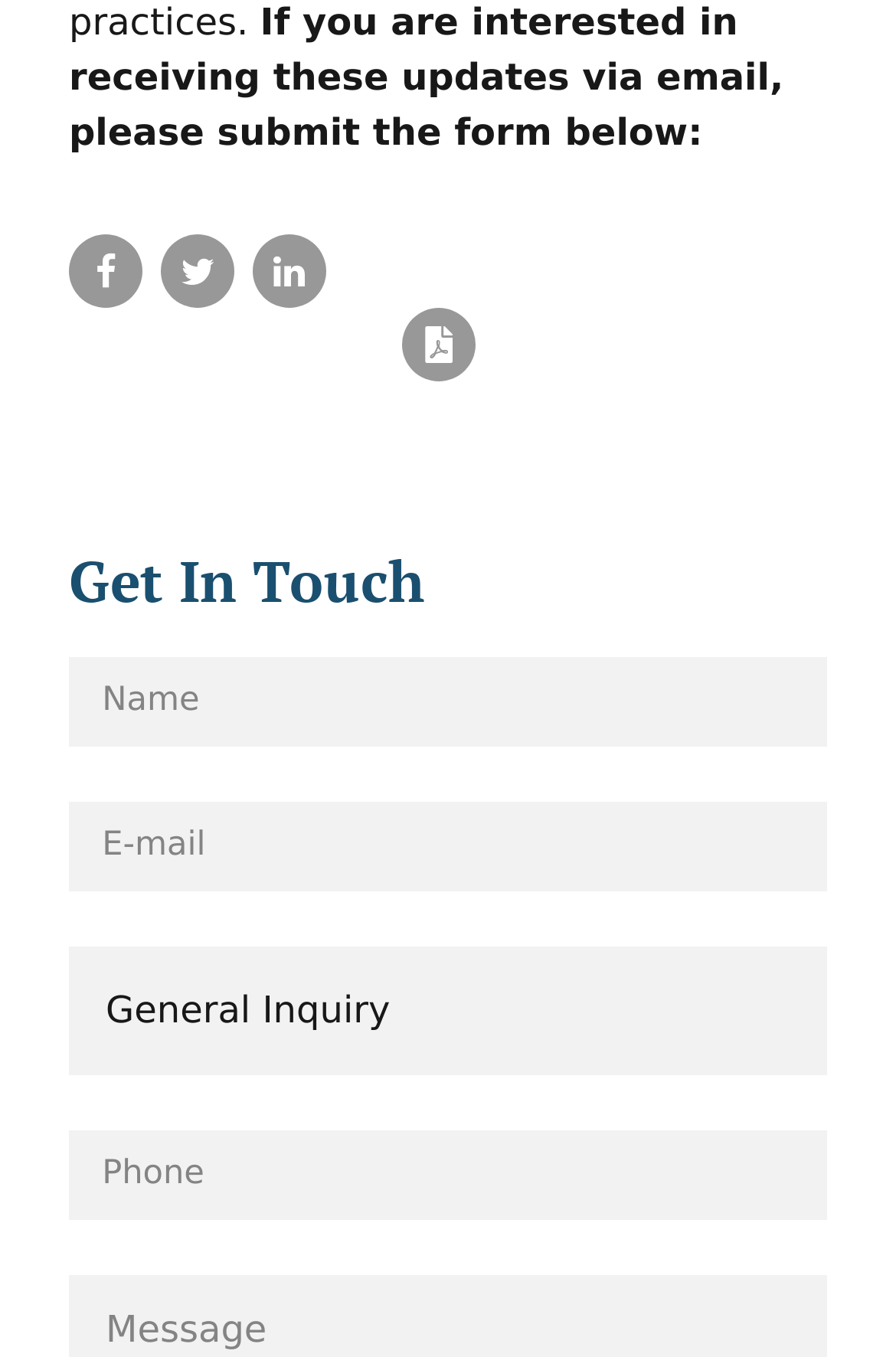What is the third field in the form?
Answer with a single word or short phrase according to what you see in the image.

Phone